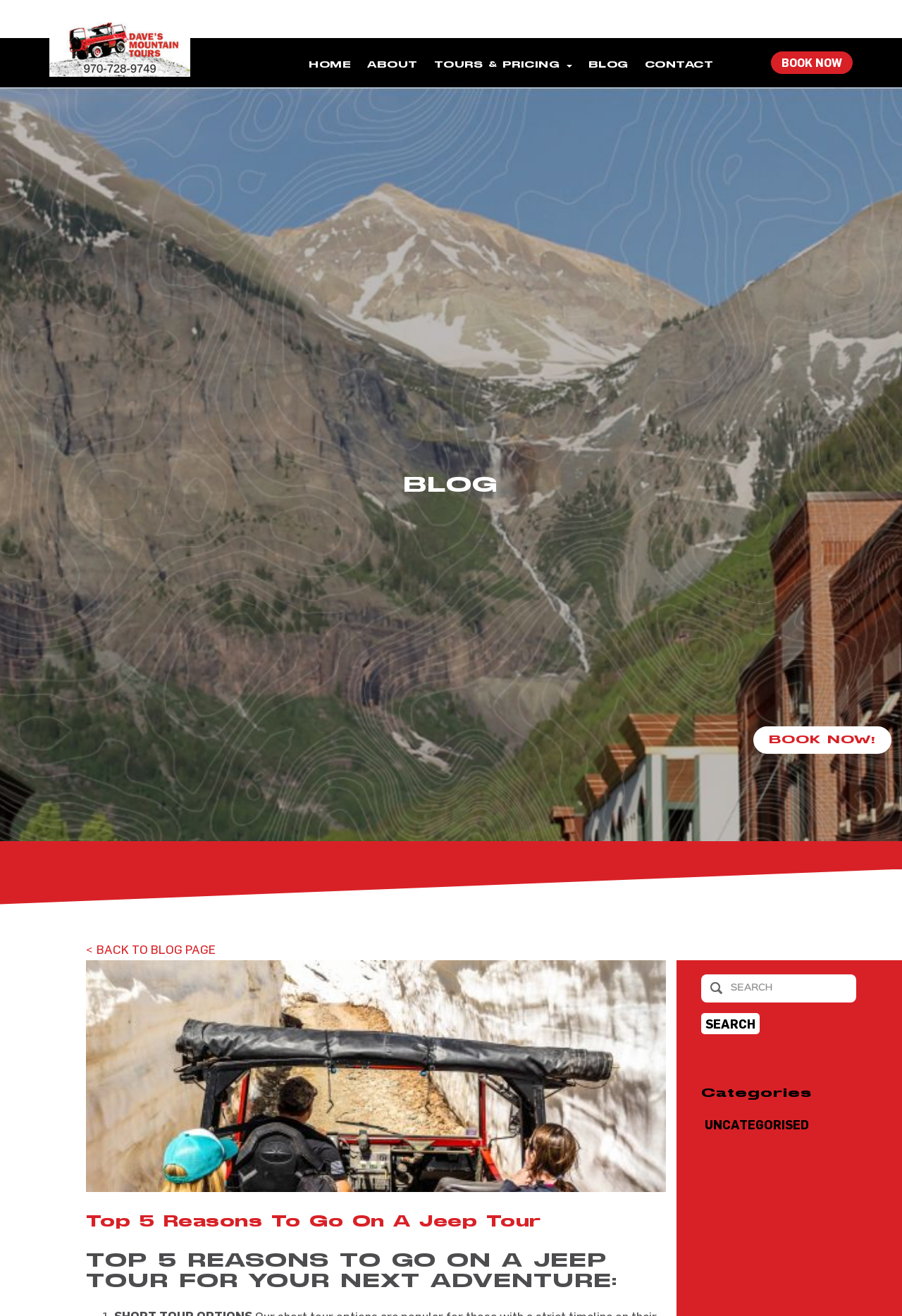Detail the various sections and features present on the webpage.

The webpage is about Dave's Mountain Tours, specifically highlighting the top 5 reasons to go on a jeep tour. At the top, there is a navigation menu with links to "HOME", "ABOUT", "TOURS & PRICING", "BLOG", and "CONTACT". On the right side of the navigation menu, there is a prominent "BOOK NOW" button.

Below the navigation menu, there is a section with a heading "BLOG" and a link to go back to the blog page. The main content of the page is an article with a heading "Top 5 Reasons To Go On A Jeep Tour" and a subheading "TOP 5 REASONS TO GO ON A JEEP TOUR FOR YOUR NEXT ADVENTURE:". 

On the right side of the page, there is a search bar with a textbox and a "SEARCH" button. Below the search bar, there is a section with a heading "Categories" and a link to "UNCATEGORISED". 

Additionally, there is another "BOOK NOW!" button located near the middle of the page.